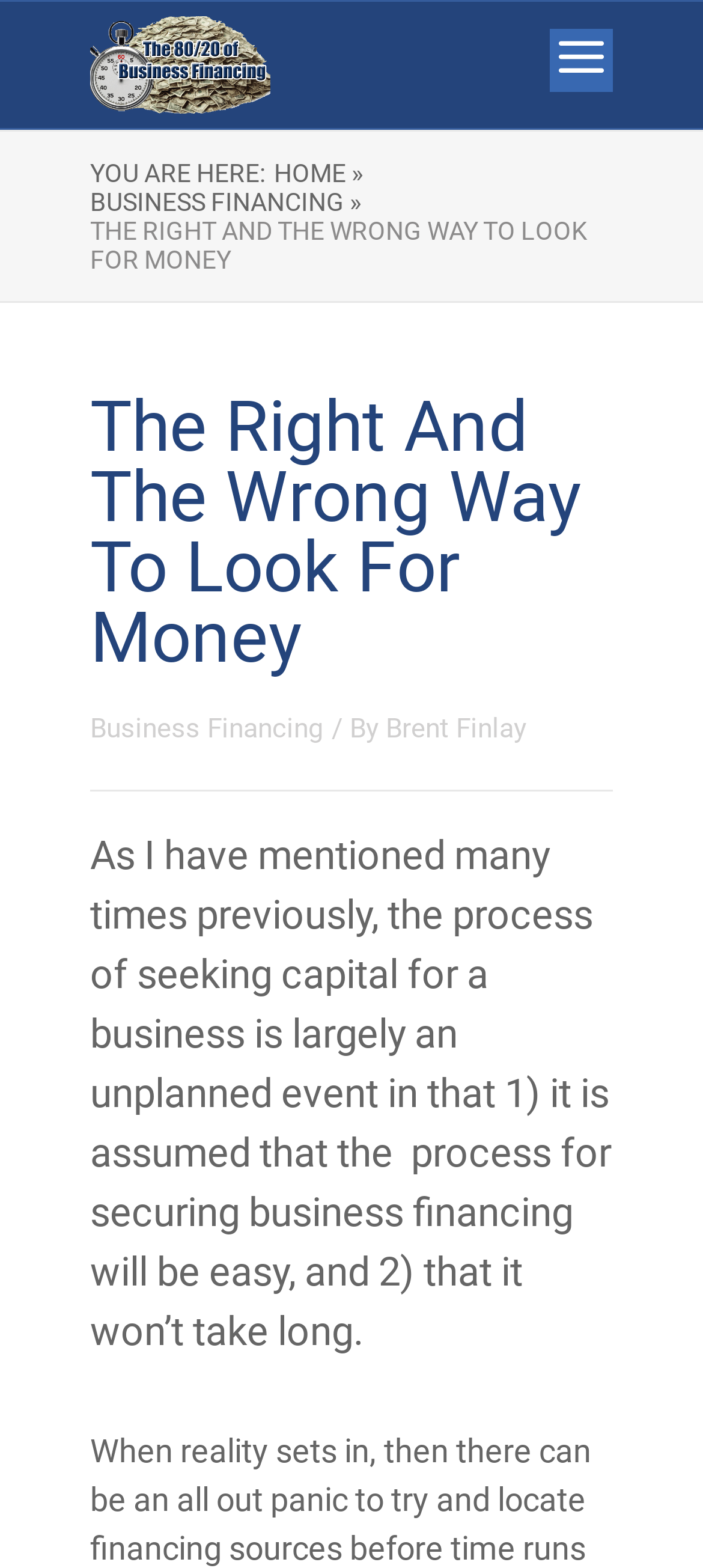Generate a comprehensive description of the contents of the webpage.

The webpage is about seeking business financing, with a focus on the right and wrong approaches. At the top, there is a link to an article titled "The 80/20 Of Business Finance" accompanied by an image, which is positioned on the left side of the page. Below this, there is a "YOU ARE HERE:" label, followed by a navigation menu with links to "HOME" and "BUSINESS FINANCING" on the same line.

The main content of the page starts with a heading that reads "The Right And The Wrong Way To Look For Money", which is centered near the top of the page. Below this heading, there is a link to "Business Financing" on the left, followed by a text "/ By" and then a link to the author's name, "Brent Finlay", on the same line.

The main article begins below this, with a paragraph of text that discusses the process of seeking capital for a business, highlighting the common assumptions that securing business financing will be easy and quick. This text spans most of the page's width, with a significant amount of content.